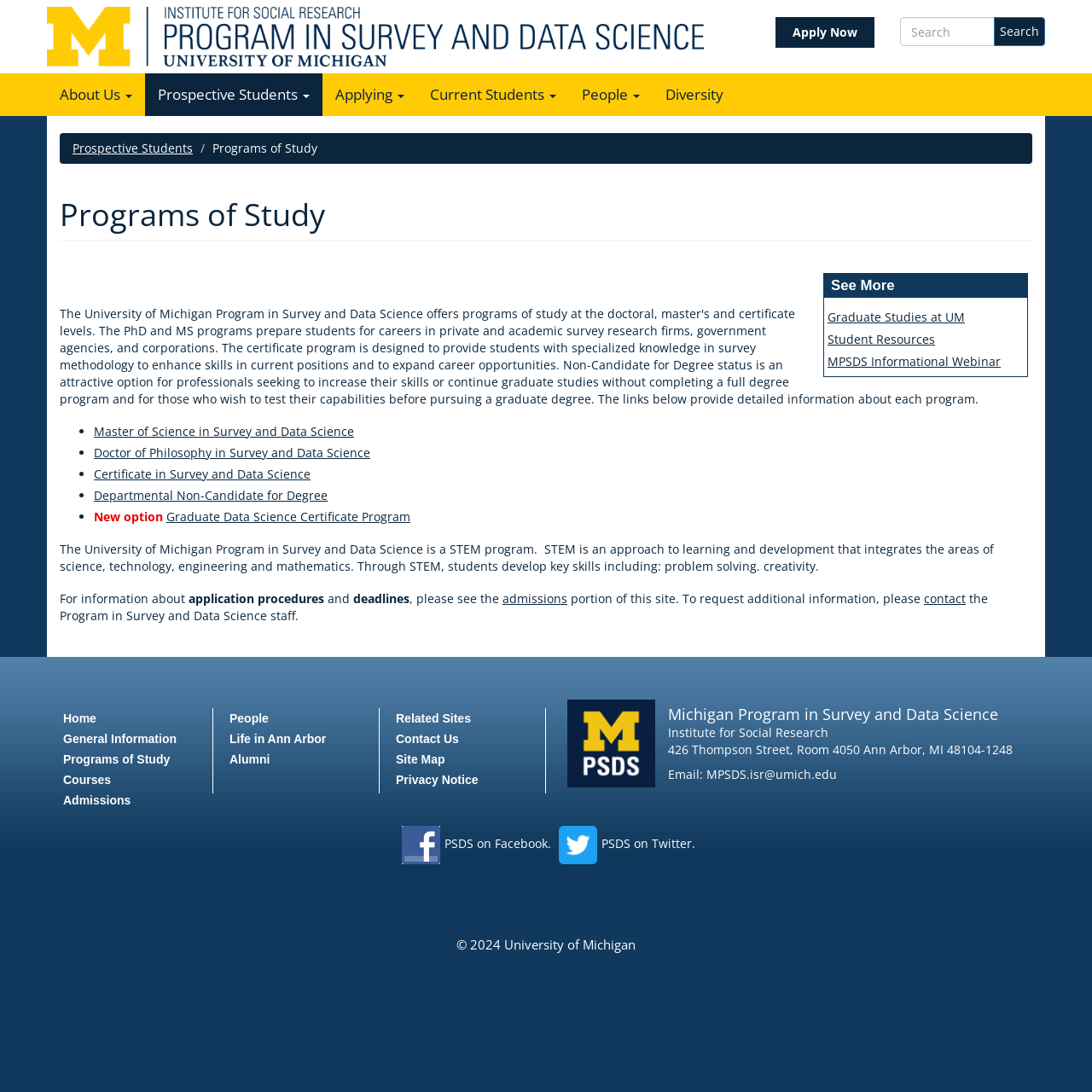Provide a brief response using a word or short phrase to this question:
What is the name of the program?

University of Michigan Program in Survey and Data Science